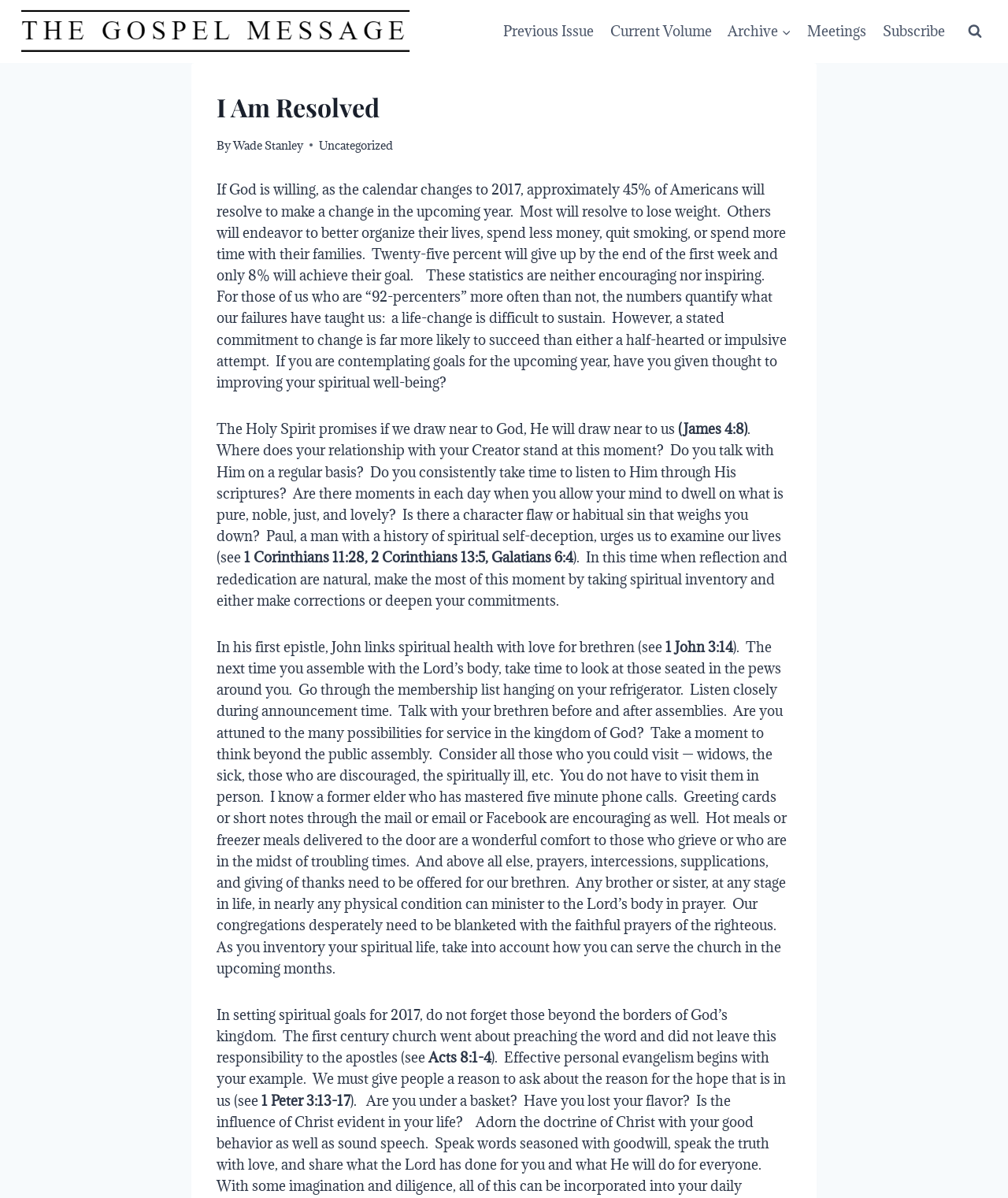Determine the bounding box for the described UI element: "alt="The Gospel Message"".

[0.019, 0.006, 0.409, 0.047]